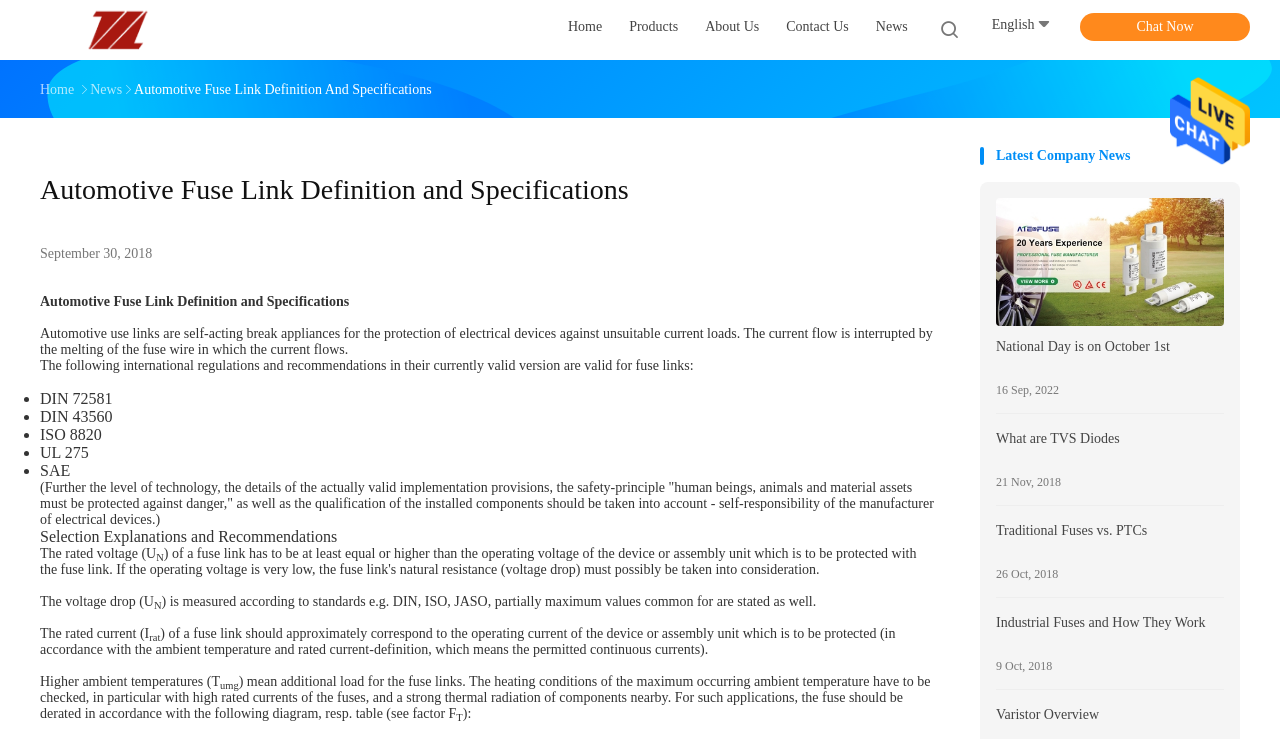Please find the bounding box coordinates of the element that must be clicked to perform the given instruction: "Go to Home". The coordinates should be four float numbers from 0 to 1, i.e., [left, top, right, bottom].

[0.444, 0.023, 0.47, 0.058]